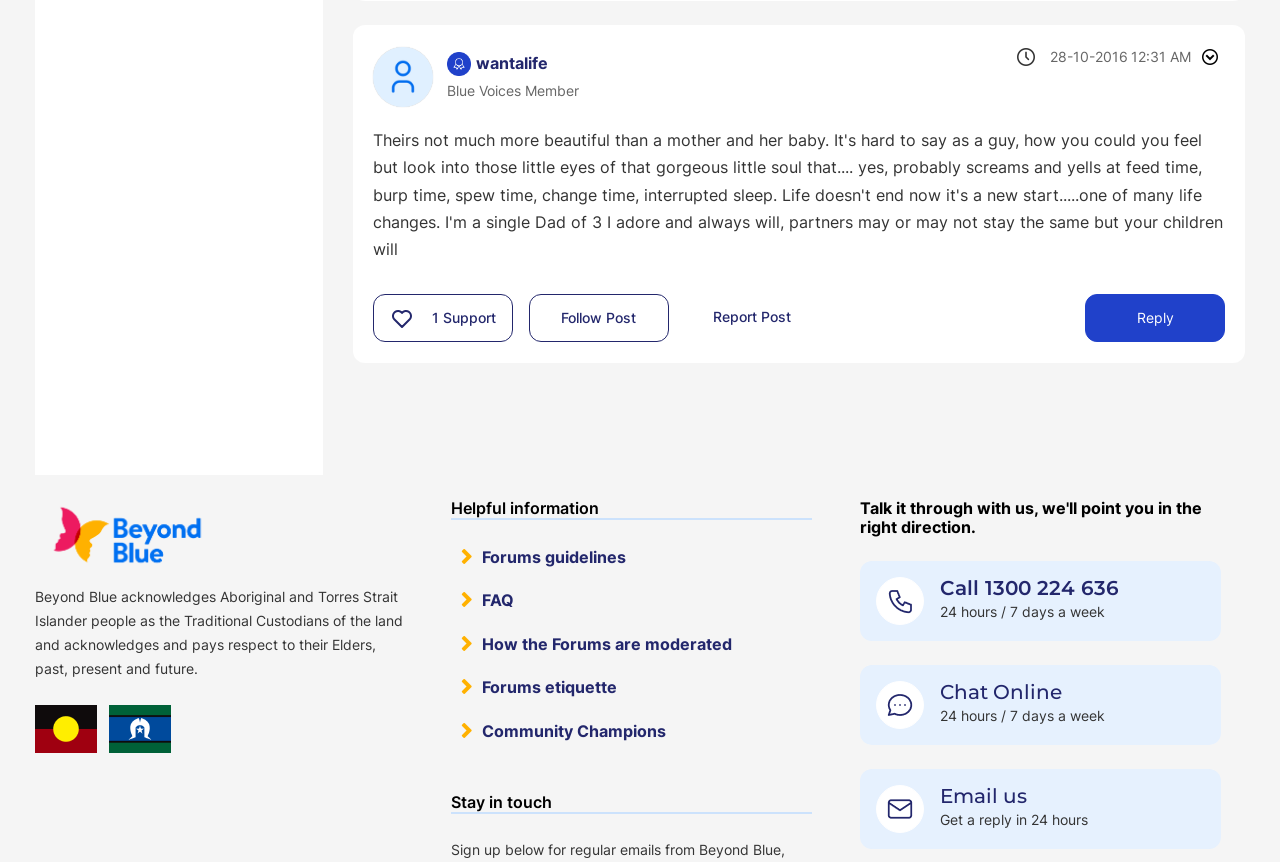Given the description "parent_node: Email us", provide the bounding box coordinates of the corresponding UI element.

[0.672, 0.892, 0.734, 0.985]